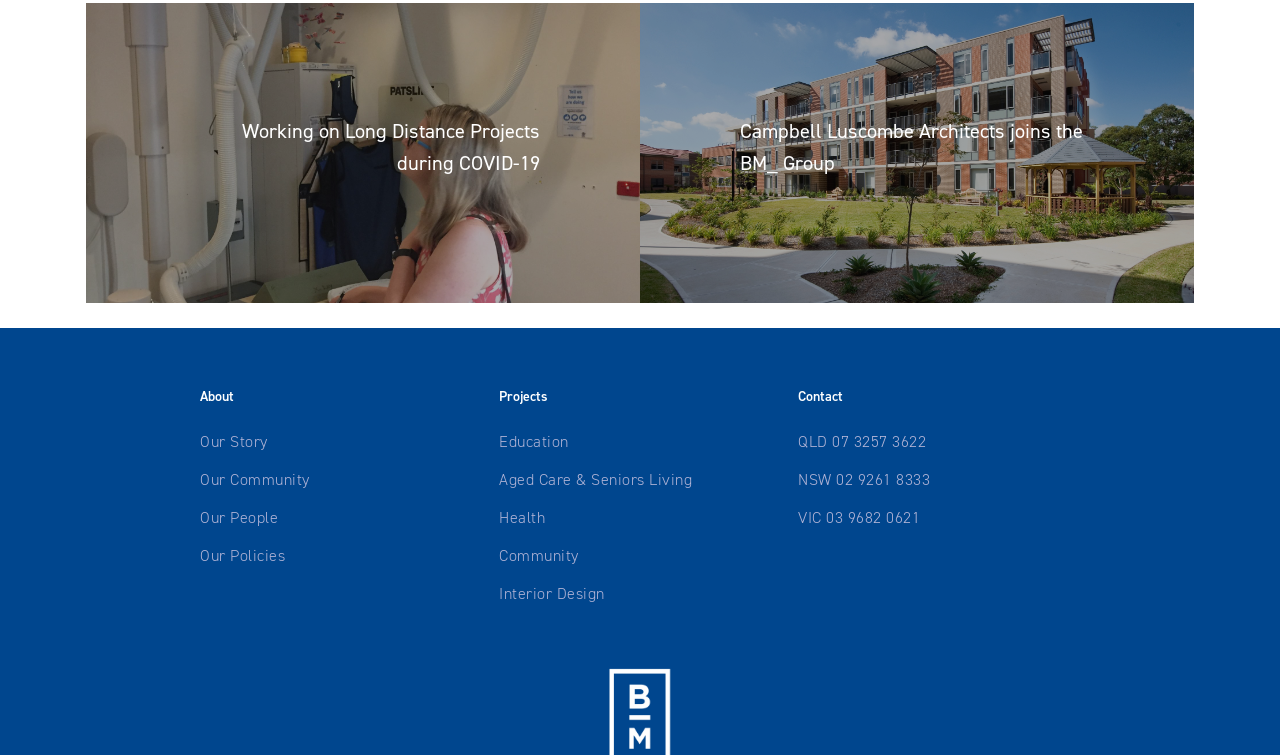How many headings are on the webpage?
Provide a comprehensive and detailed answer to the question.

I counted the number of headings on the webpage, which are 'Working on Long Distance Projects during COVID-19', 'Campbell Luscombe Architects joins the BM_ Group', 'About', 'Projects', and 'Contact', so there are 4 headings in total.